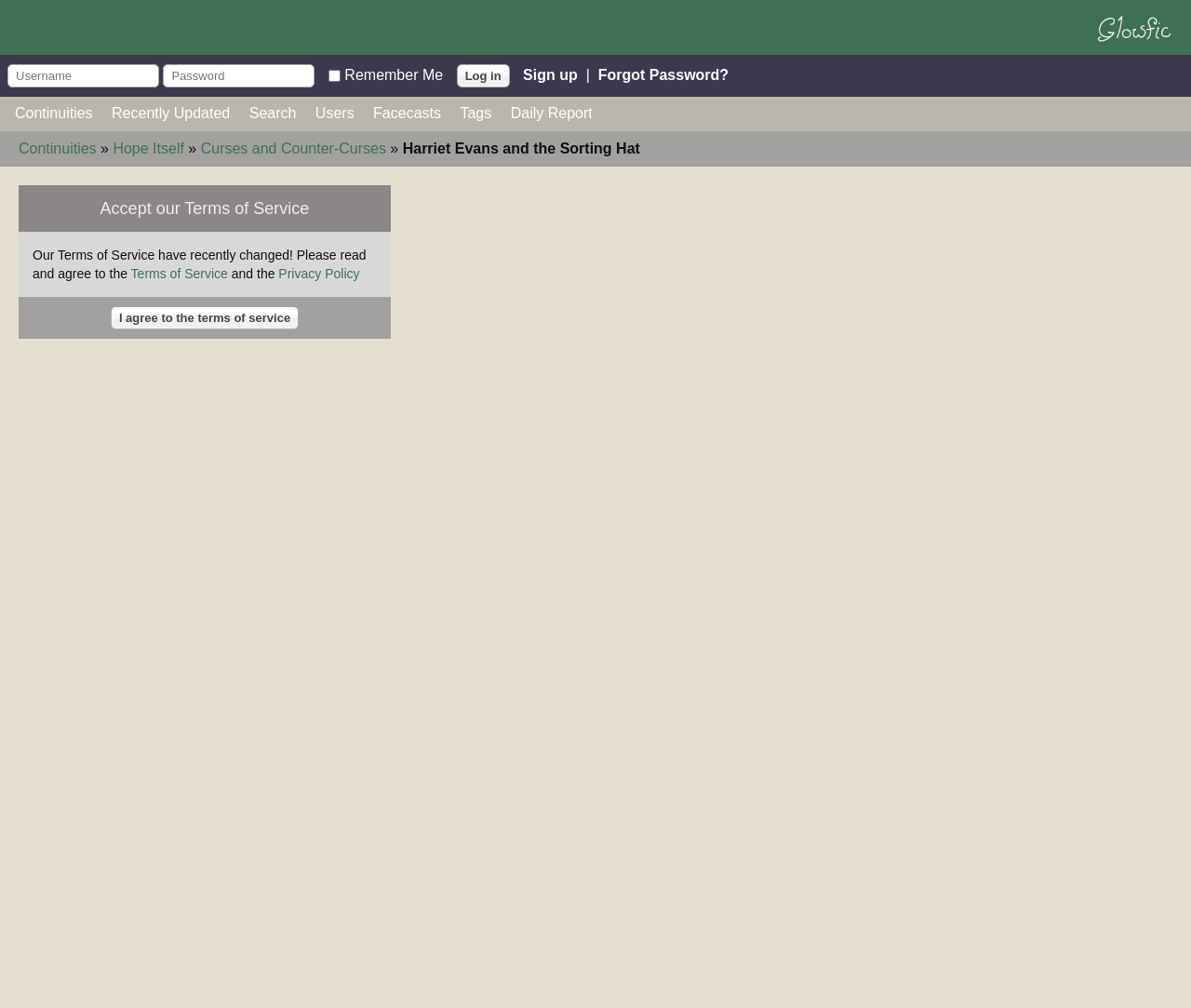Can you show the bounding box coordinates of the region to click on to complete the task described in the instruction: "view continuities"?

[0.012, 0.105, 0.078, 0.12]